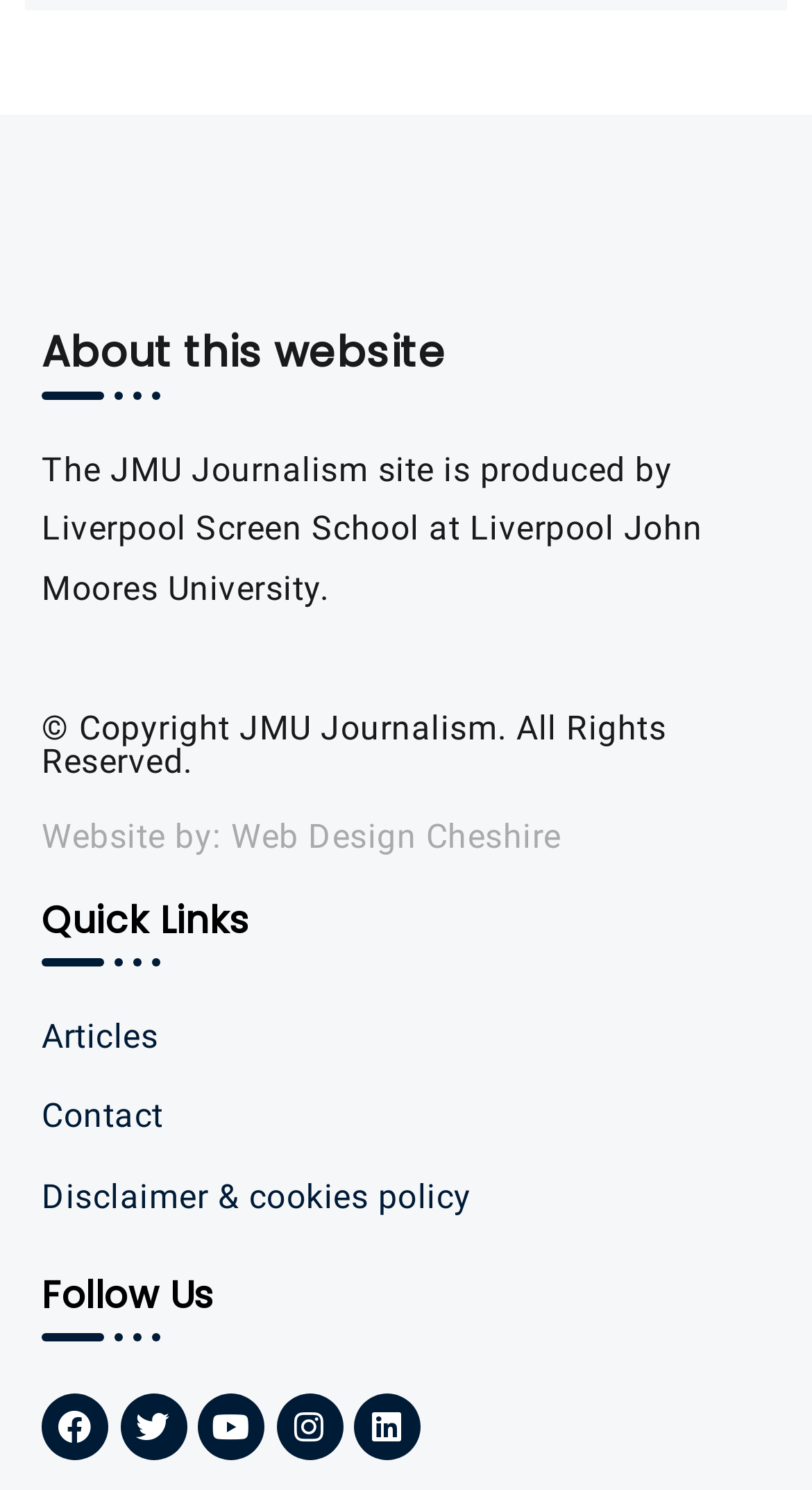Provide the bounding box coordinates of the HTML element this sentence describes: "Disclaimer & cookies policy".

[0.051, 0.785, 0.949, 0.825]